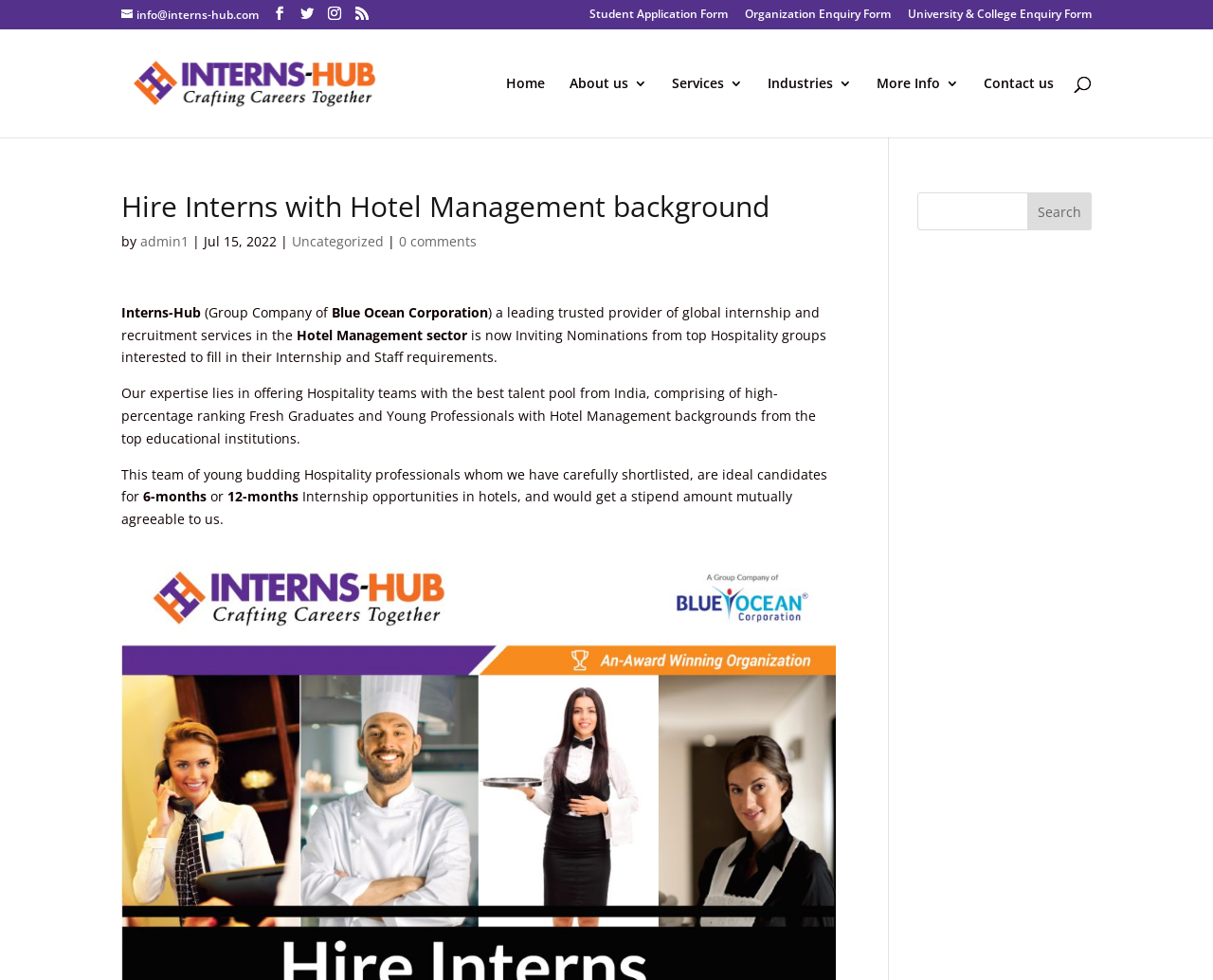What is the company name mentioned in the webpage?
Refer to the image and provide a one-word or short phrase answer.

Blue Ocean Corporation